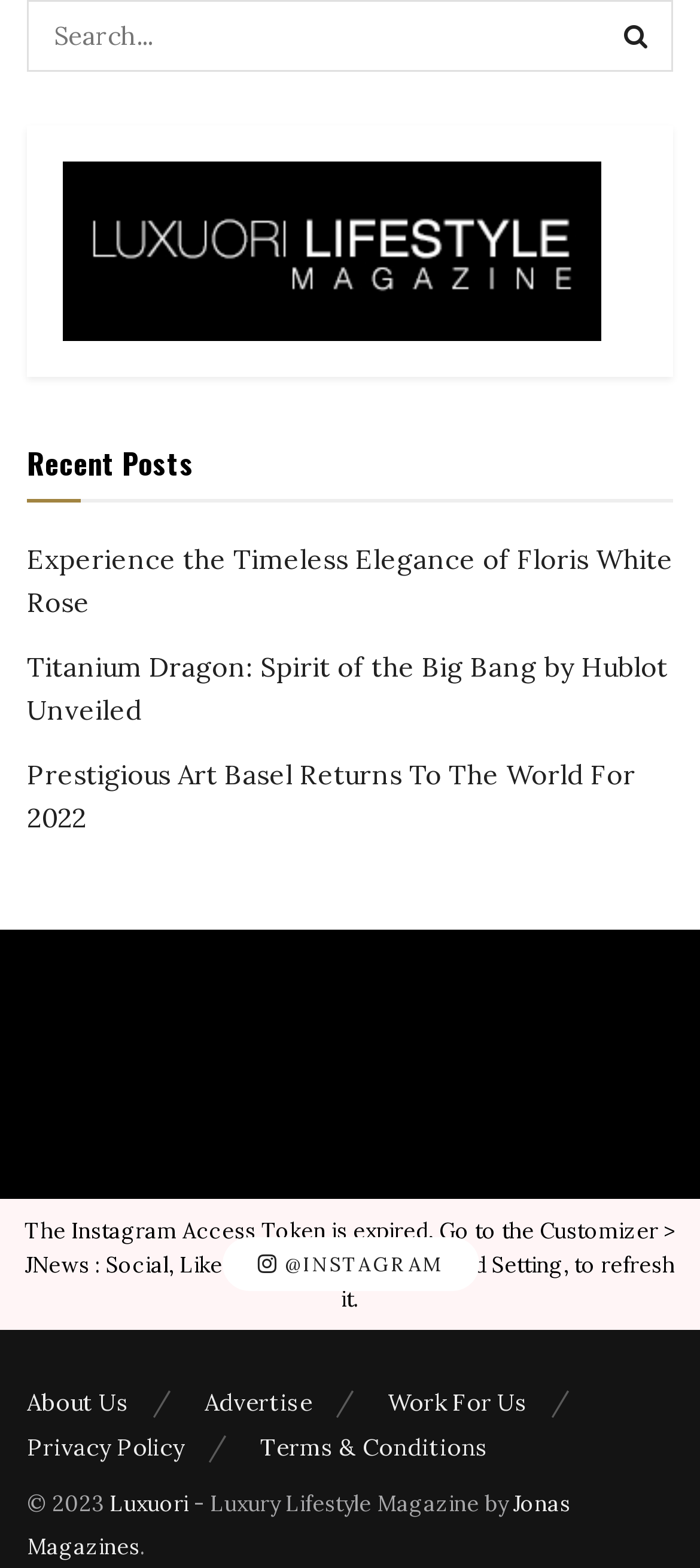Determine the bounding box coordinates of the clickable element to complete this instruction: "Read about Experience the Timeless Elegance of Floris White Rose". Provide the coordinates in the format of four float numbers between 0 and 1, [left, top, right, bottom].

[0.038, 0.346, 0.962, 0.395]